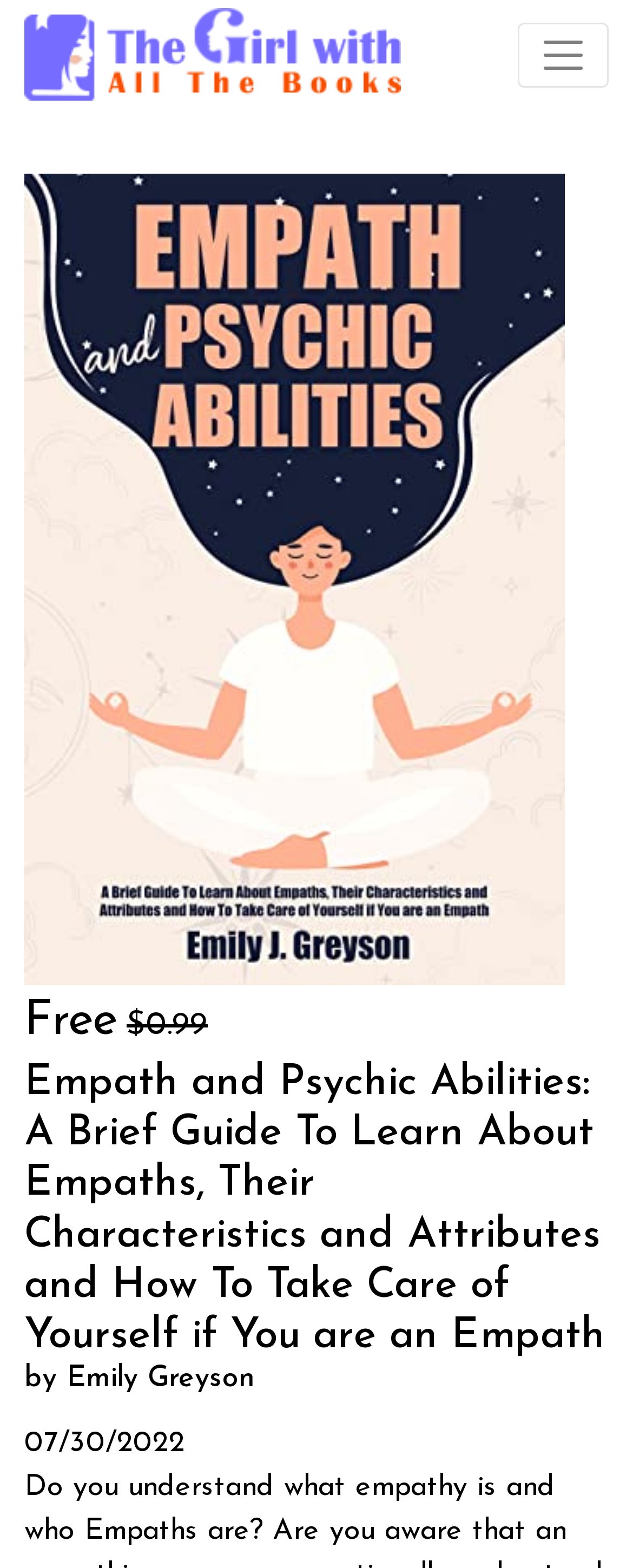When was the book published?
Based on the screenshot, provide a one-word or short-phrase response.

07/30/2022